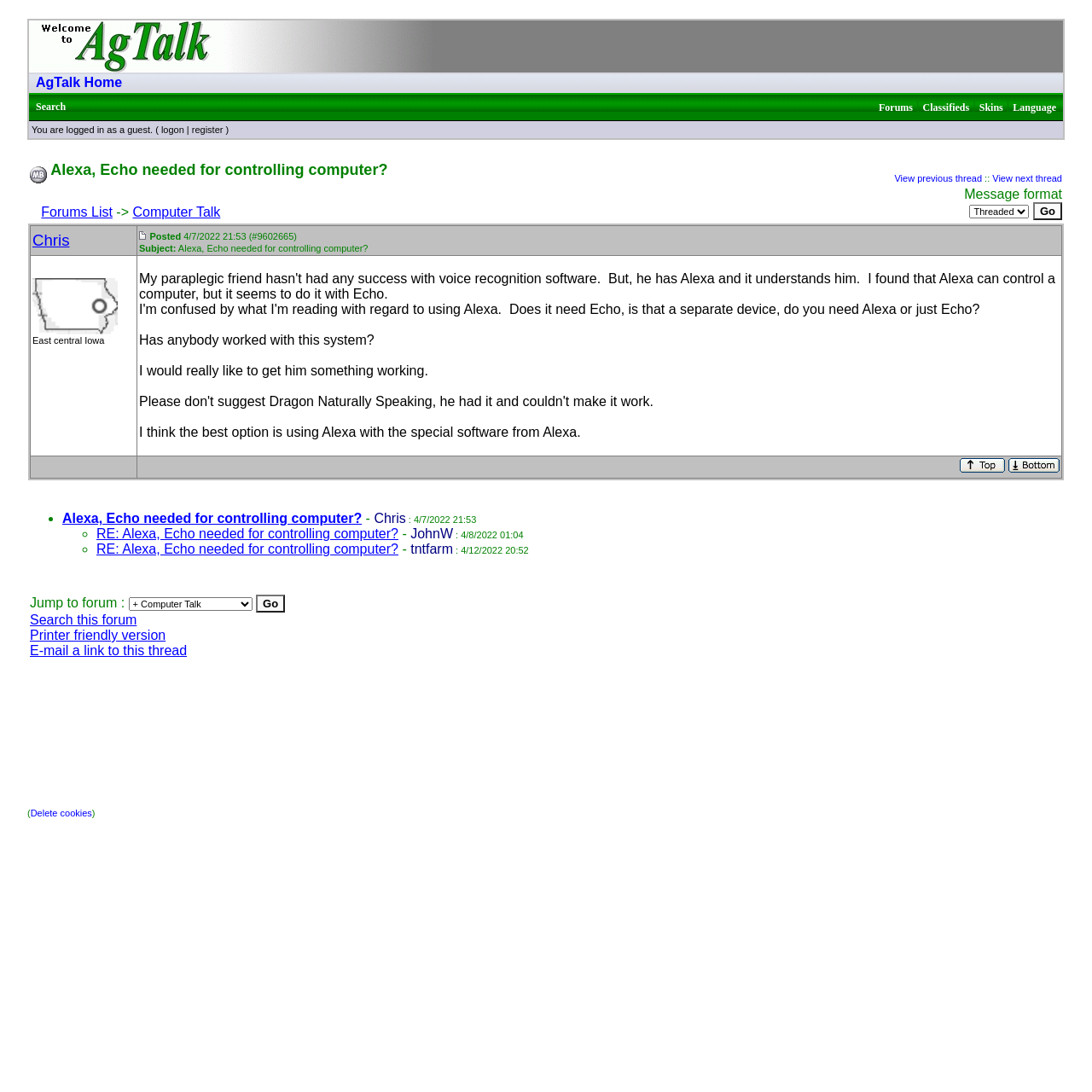What is the purpose of the 'Go' button?
Based on the image, respond with a single word or phrase.

To navigate to a specific page